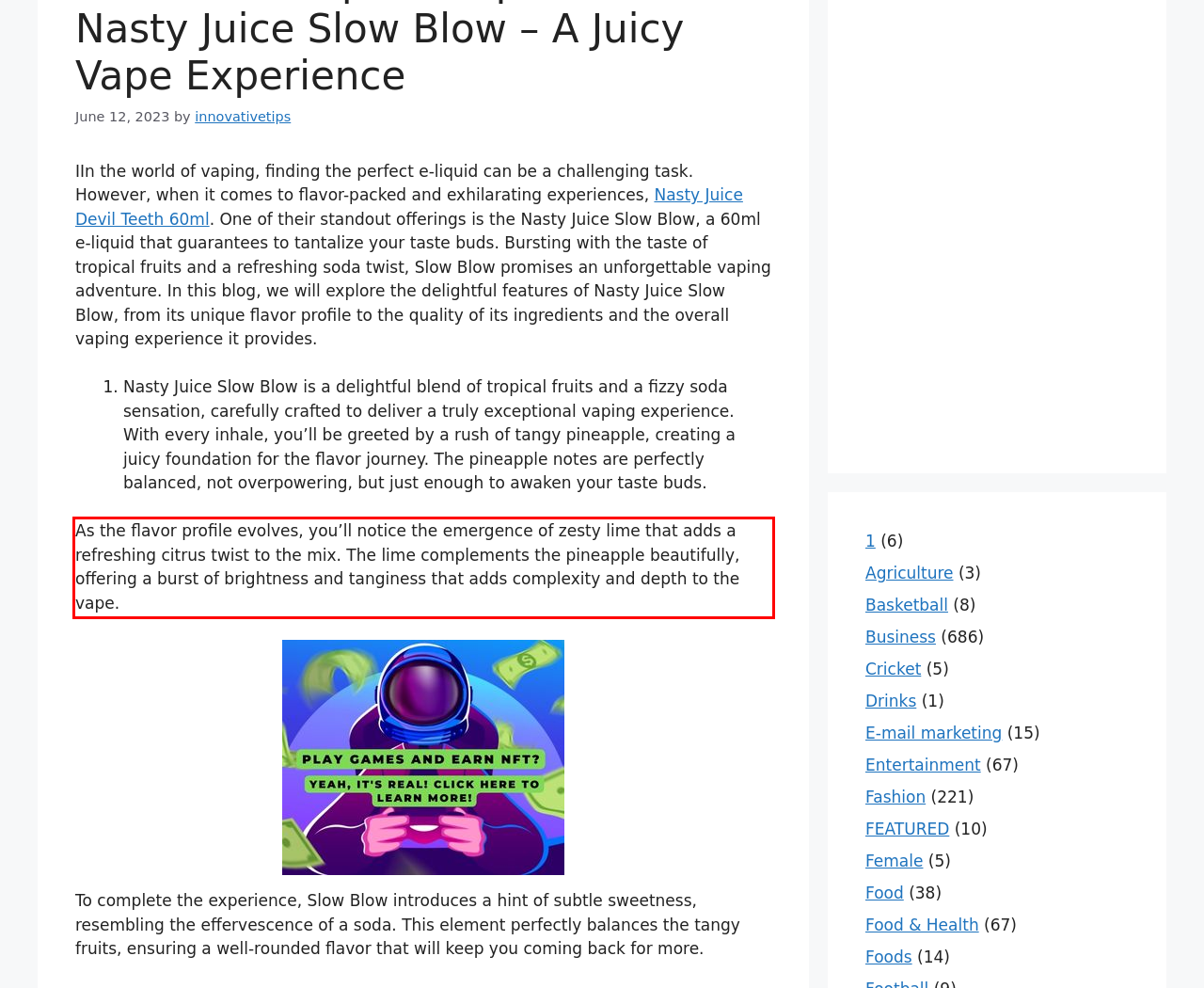Given a screenshot of a webpage containing a red bounding box, perform OCR on the text within this red bounding box and provide the text content.

As the flavor profile evolves, you’ll notice the emergence of zesty lime that adds a refreshing citrus twist to the mix. The lime complements the pineapple beautifully, offering a burst of brightness and tanginess that adds complexity and depth to the vape.